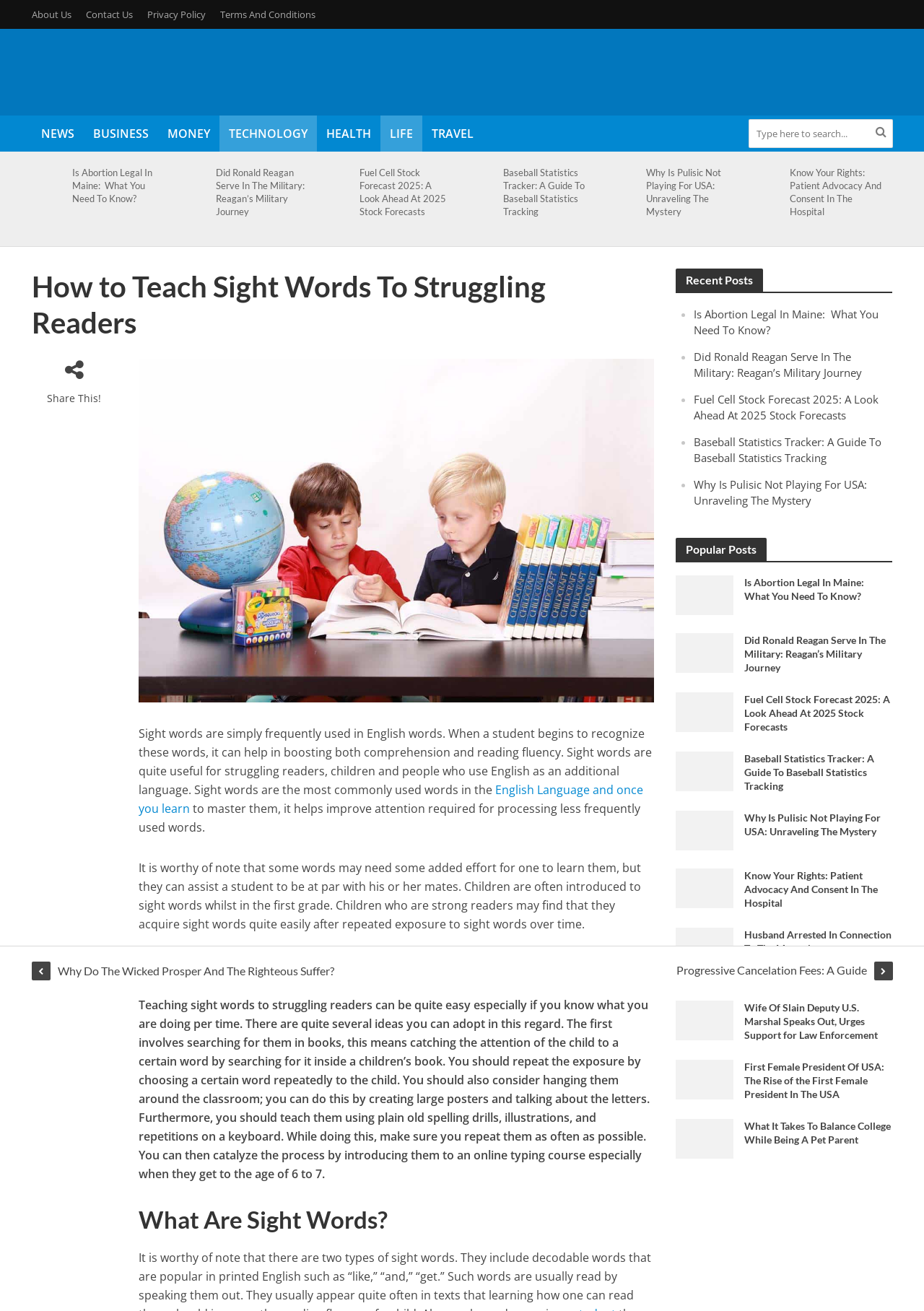Could you please study the image and provide a detailed answer to the question:
What is the text of the button next to the search box?

I found the text of the button next to the search box by looking at the button element with the text '' which is located next to the search box.